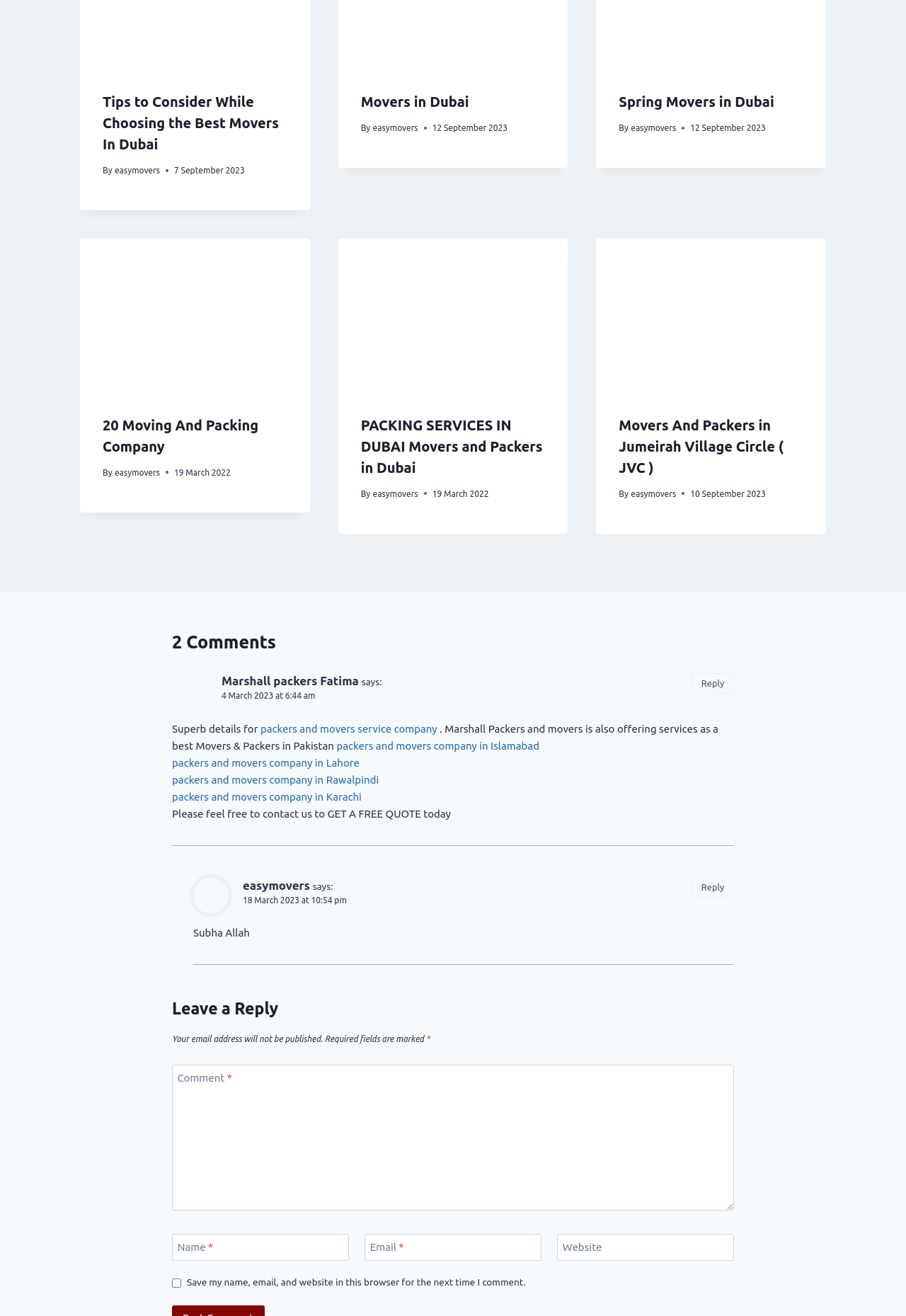Locate the bounding box coordinates of the element that should be clicked to fulfill the instruction: "Click the link to 20 Moving And Packing Company".

[0.088, 0.181, 0.342, 0.298]